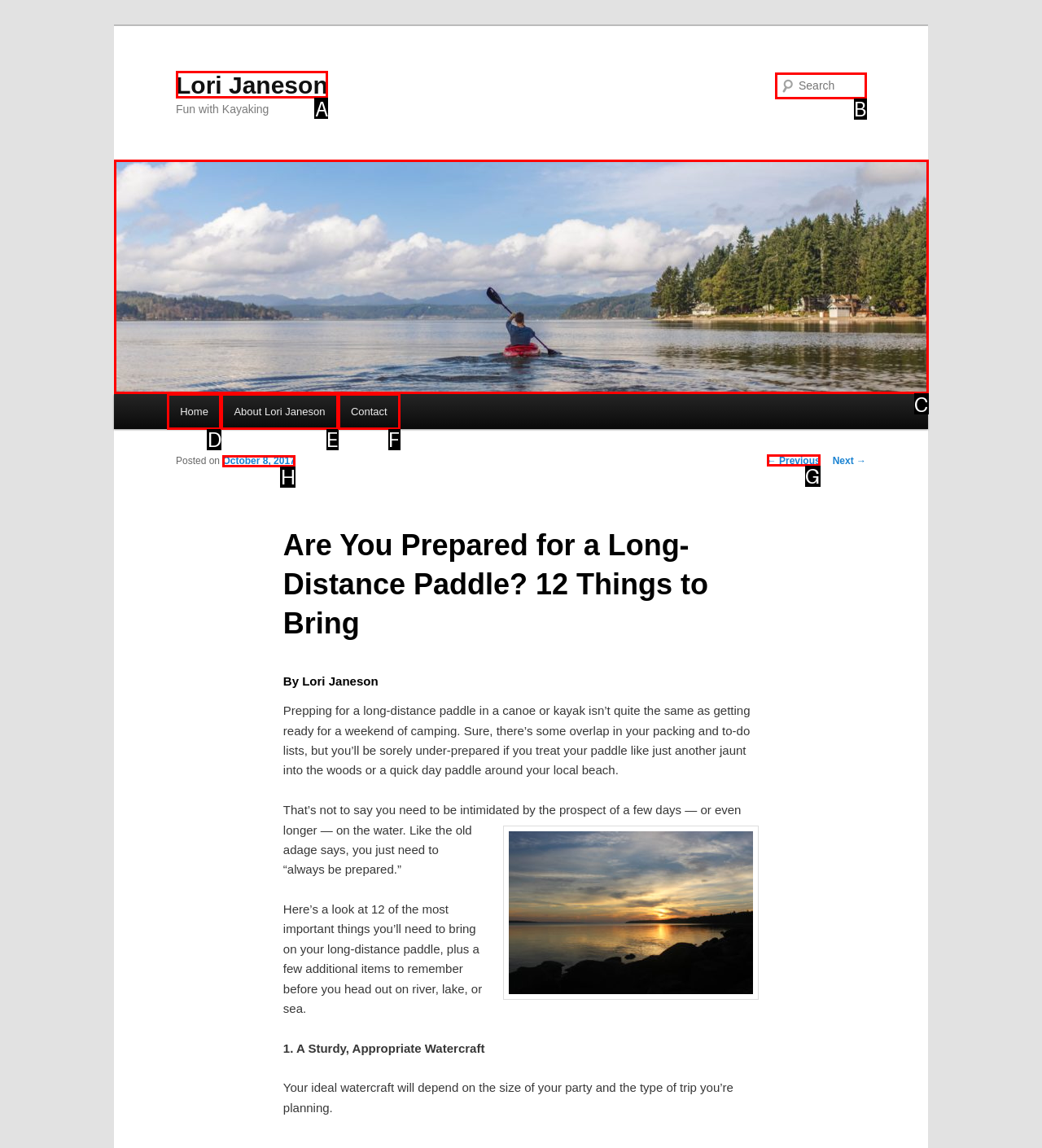Point out the letter of the HTML element you should click on to execute the task: Read the previous post
Reply with the letter from the given options.

G